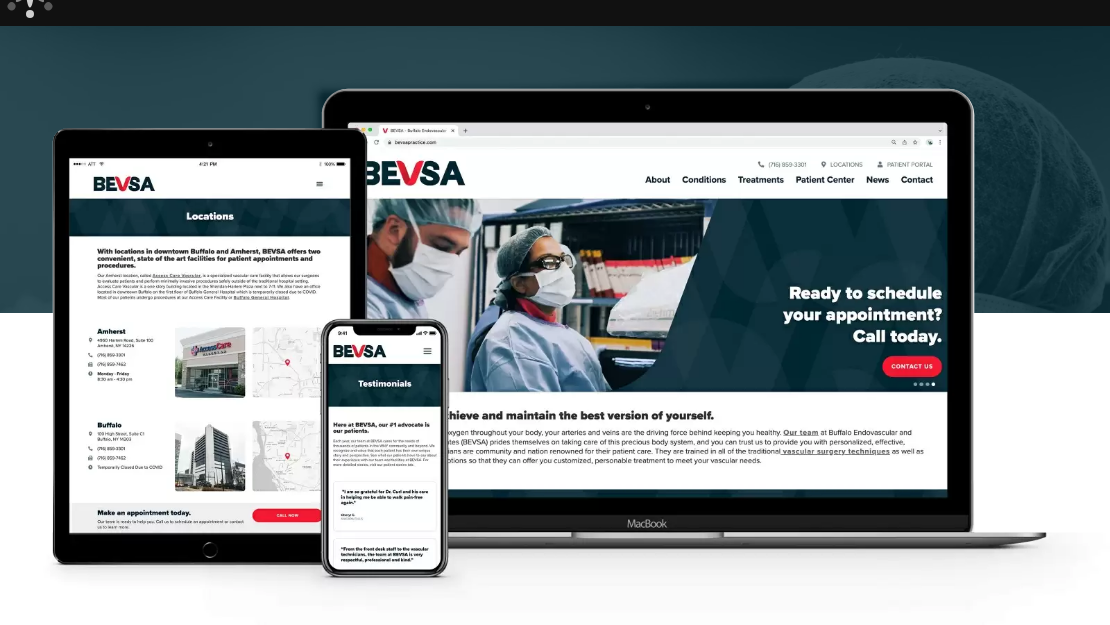Analyze the image and provide a detailed answer to the question: What is the prominent color scheme in the design?

The image highlights that each device reflects a consistent color scheme and branding, prominently featuring the BEVSA logo, which suggests that the website's design maintains a uniform visual identity across different devices.